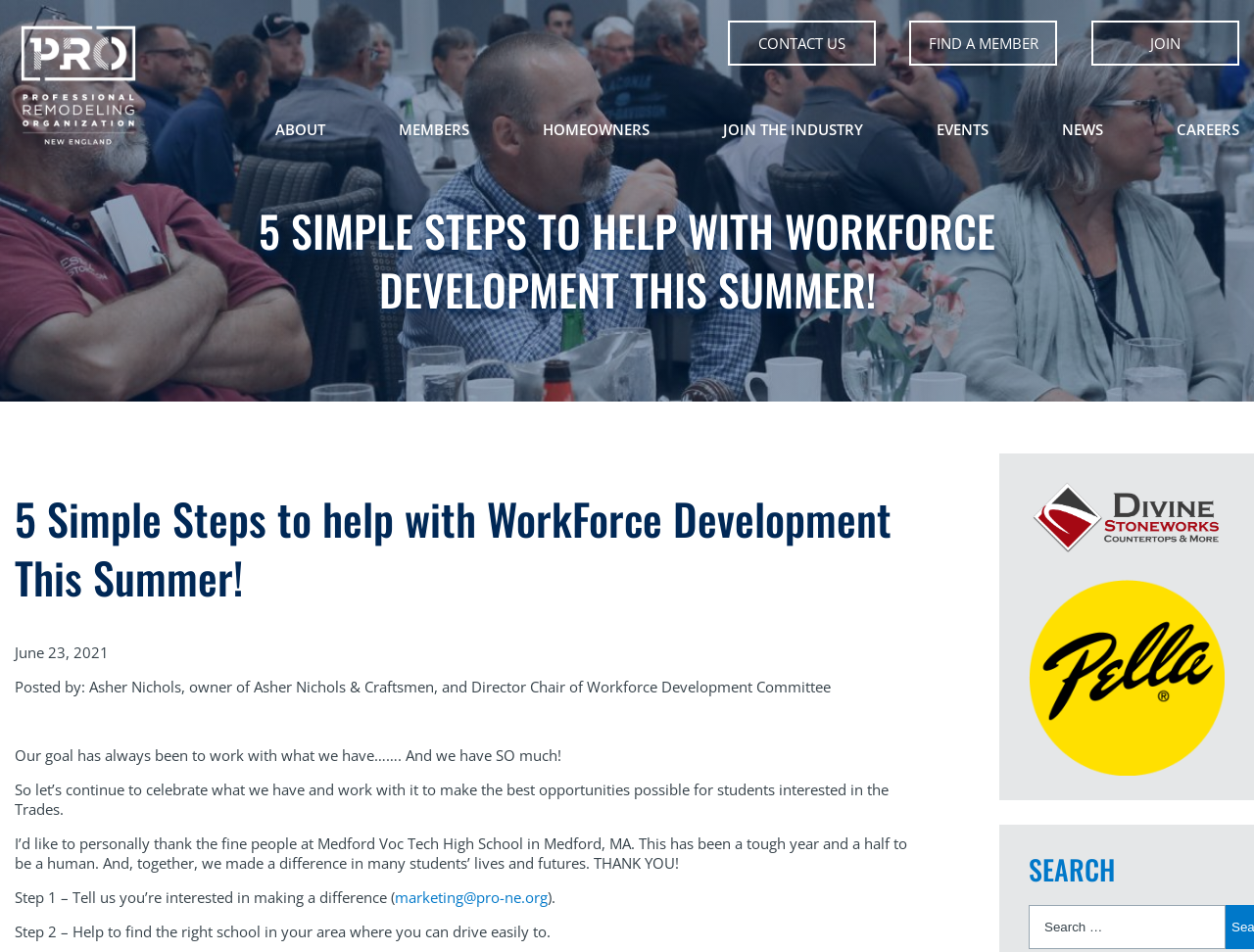What is the date of the post?
Please answer the question as detailed as possible.

The date is mentioned in the time element, which is a child of the header element, and the text is 'June 23, 2021'.